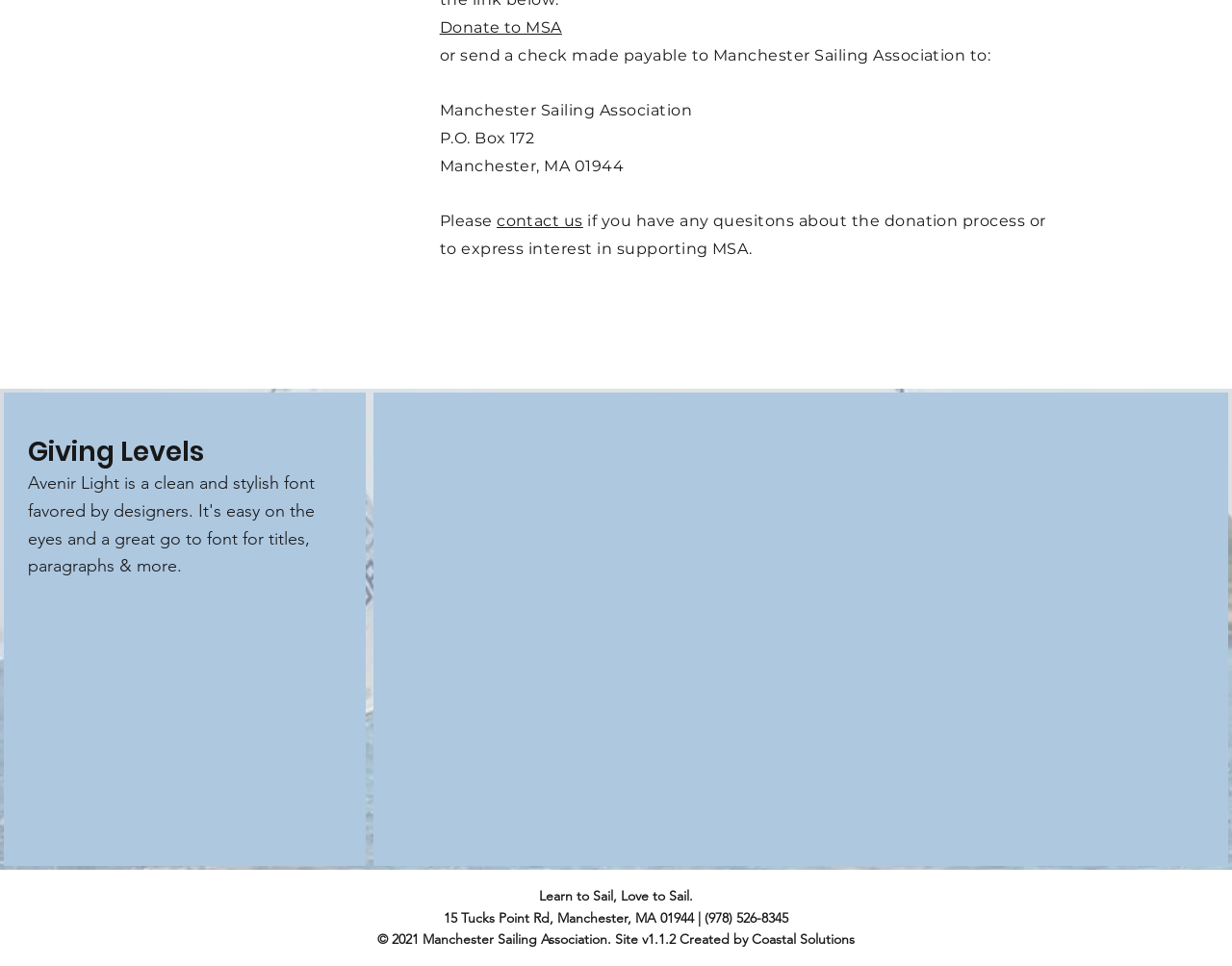Please locate the UI element described by "contact us" and provide its bounding box coordinates.

[0.403, 0.22, 0.473, 0.239]